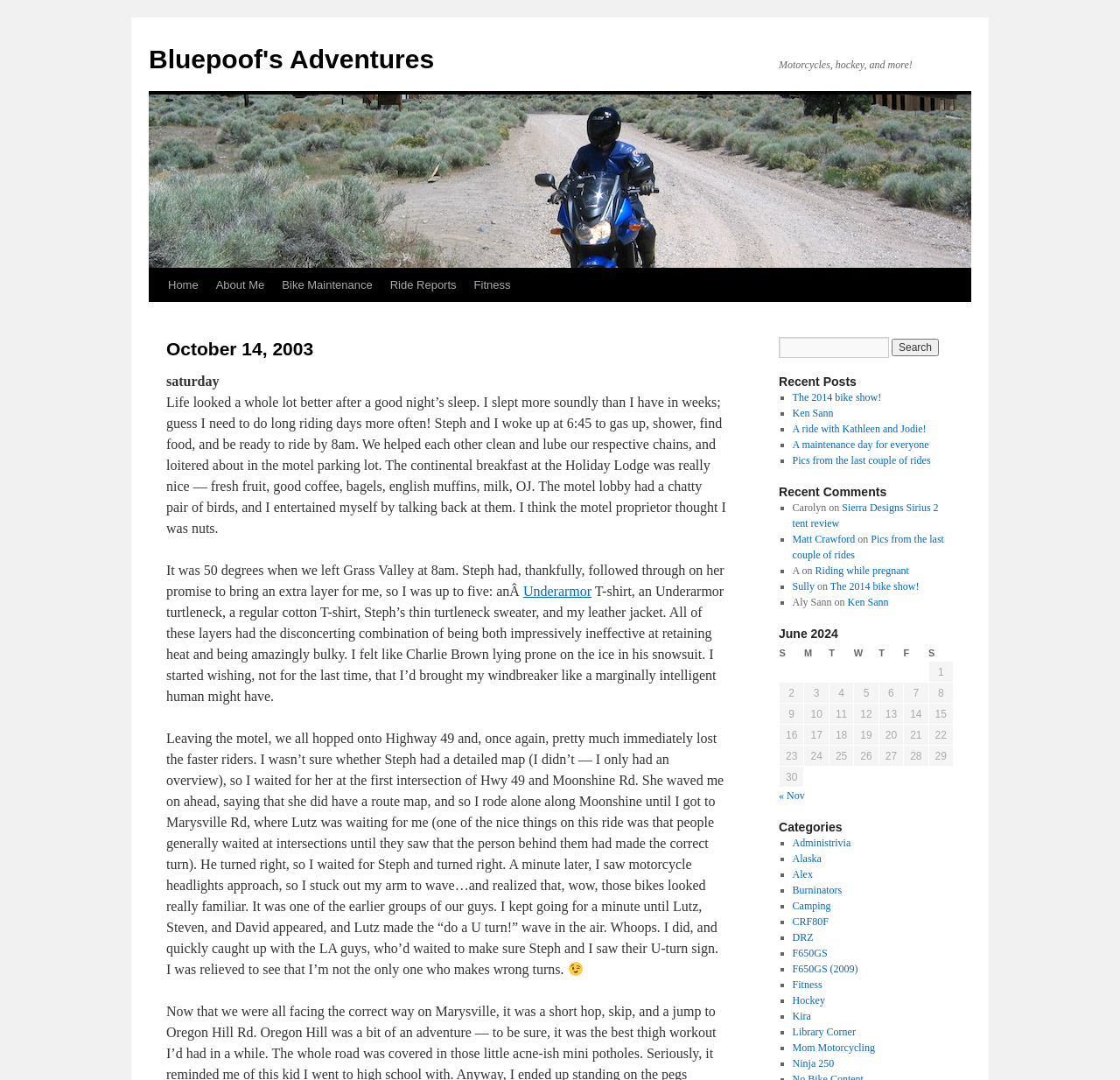What is the month displayed in the calendar table?
We need a detailed and meticulous answer to the question.

The calendar table has a caption 'June 2024' which indicates the month being displayed.